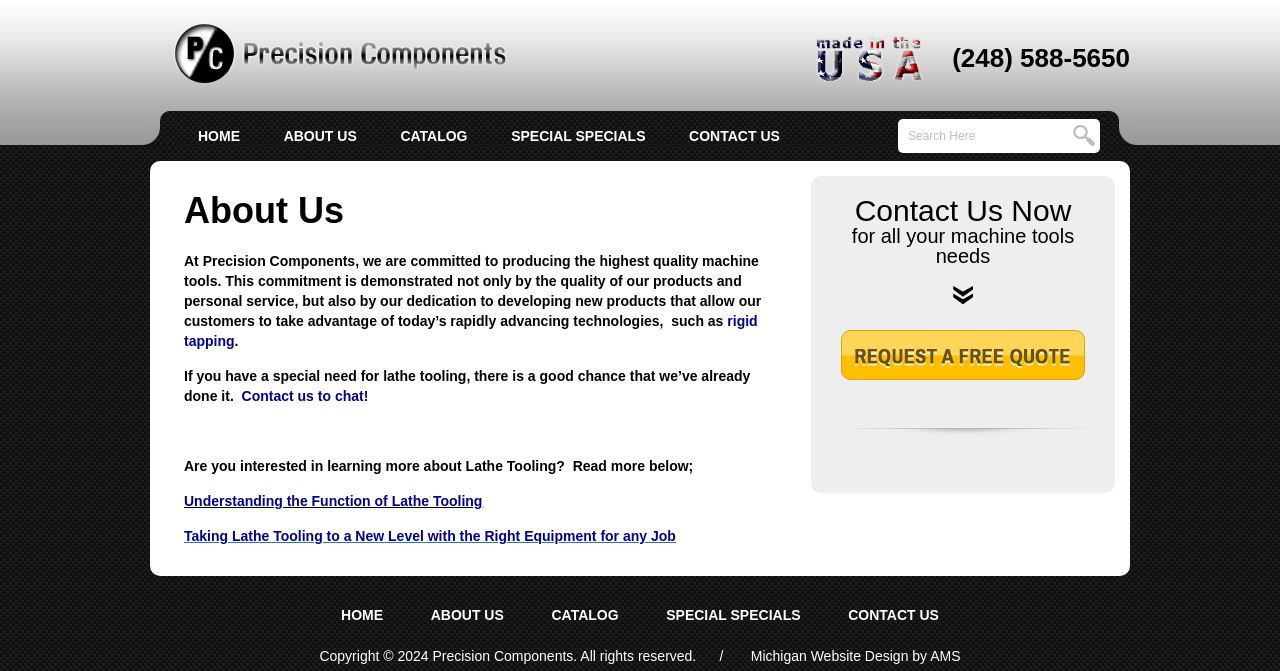How many navigation links are there?
Can you give a detailed and elaborate answer to the question?

There are five navigation links at the top of the page, which are 'HOME', 'ABOUT US', 'CATALOG', 'SPECIAL SPECIALS', and 'CONTACT US'. These links are also repeated at the bottom of the page.